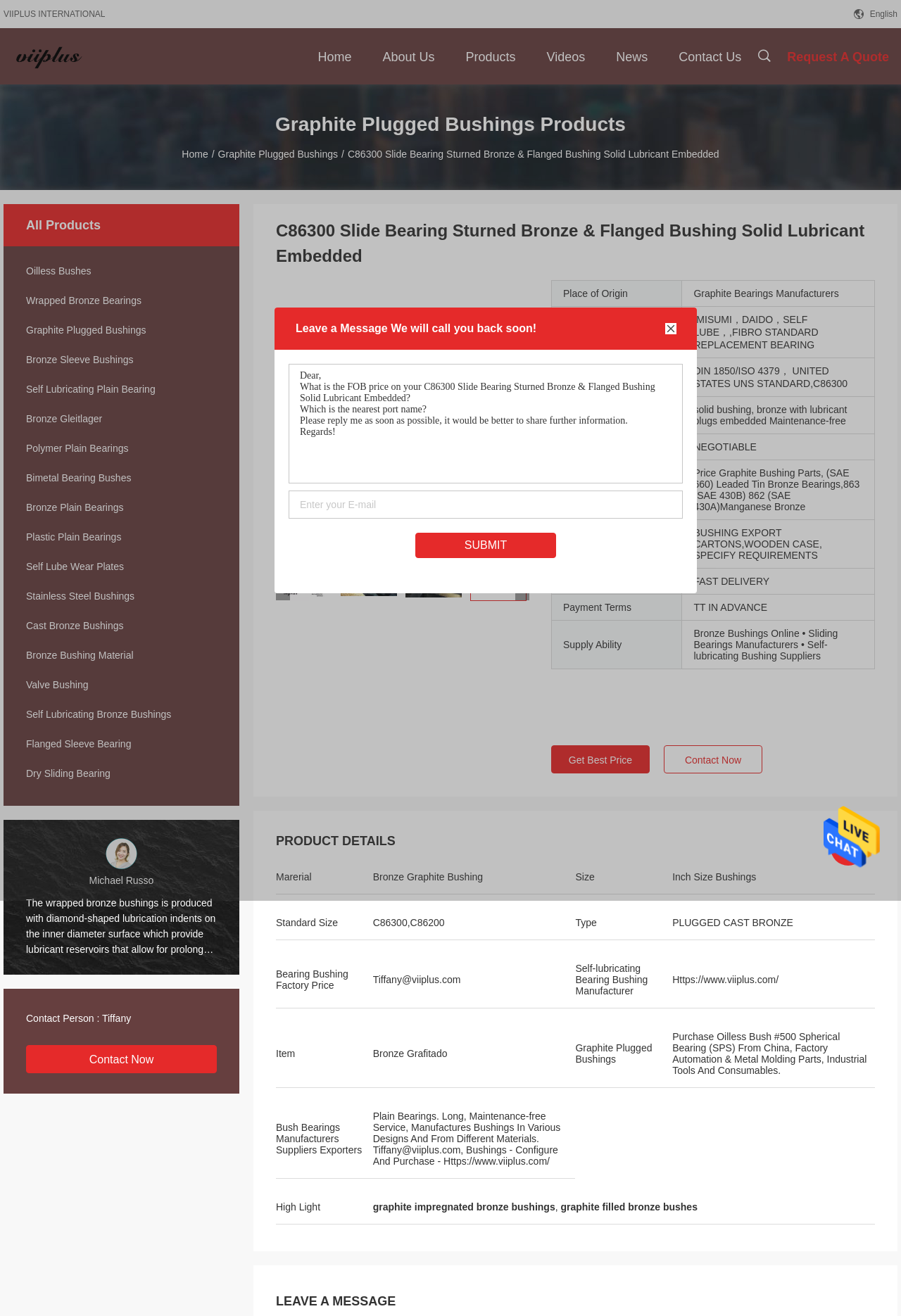Provide your answer in a single word or phrase: 
What is the language of the webpage?

English